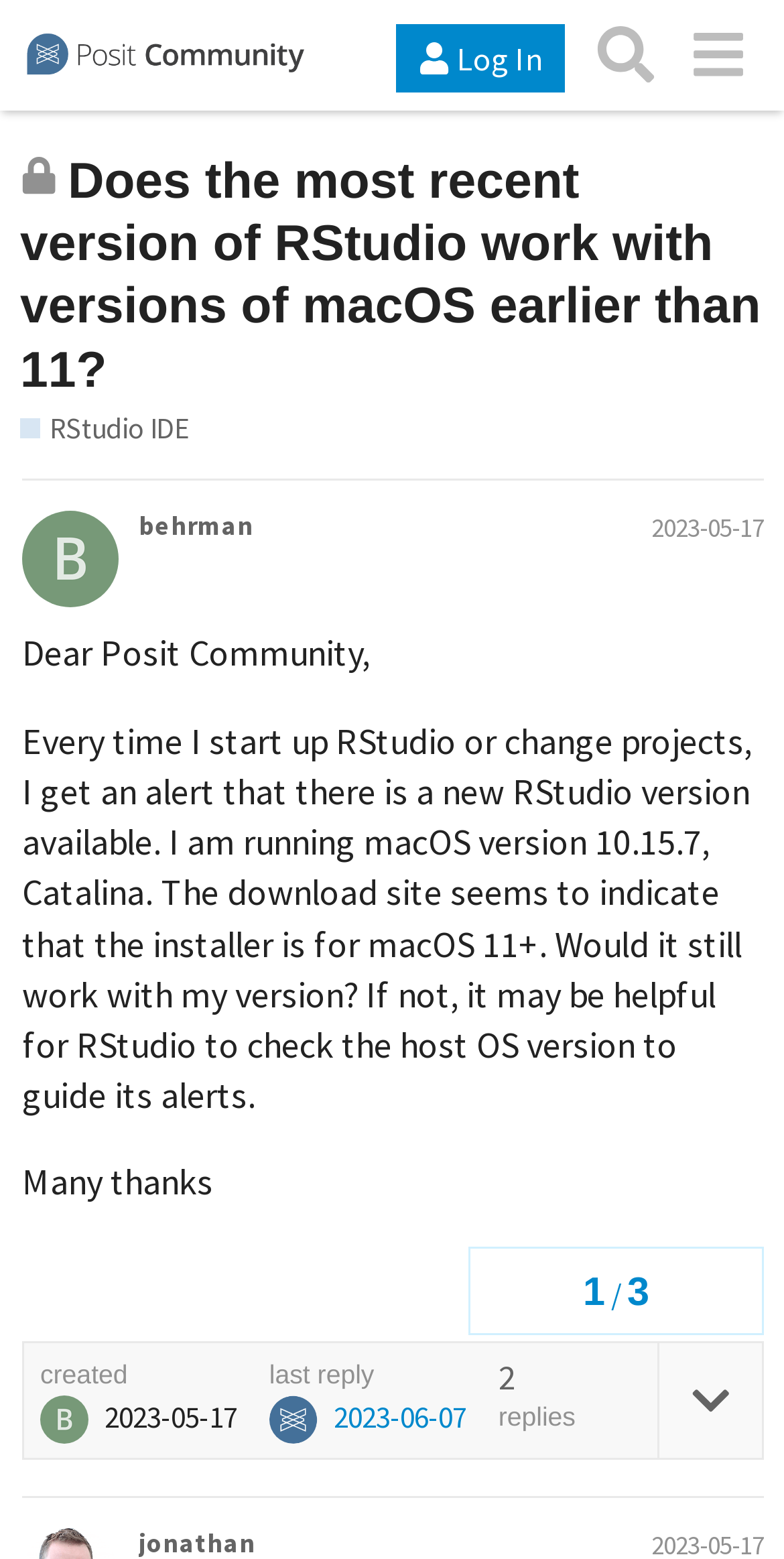Please find the bounding box for the UI element described by: "2023-05-17".

[0.831, 0.328, 0.974, 0.35]